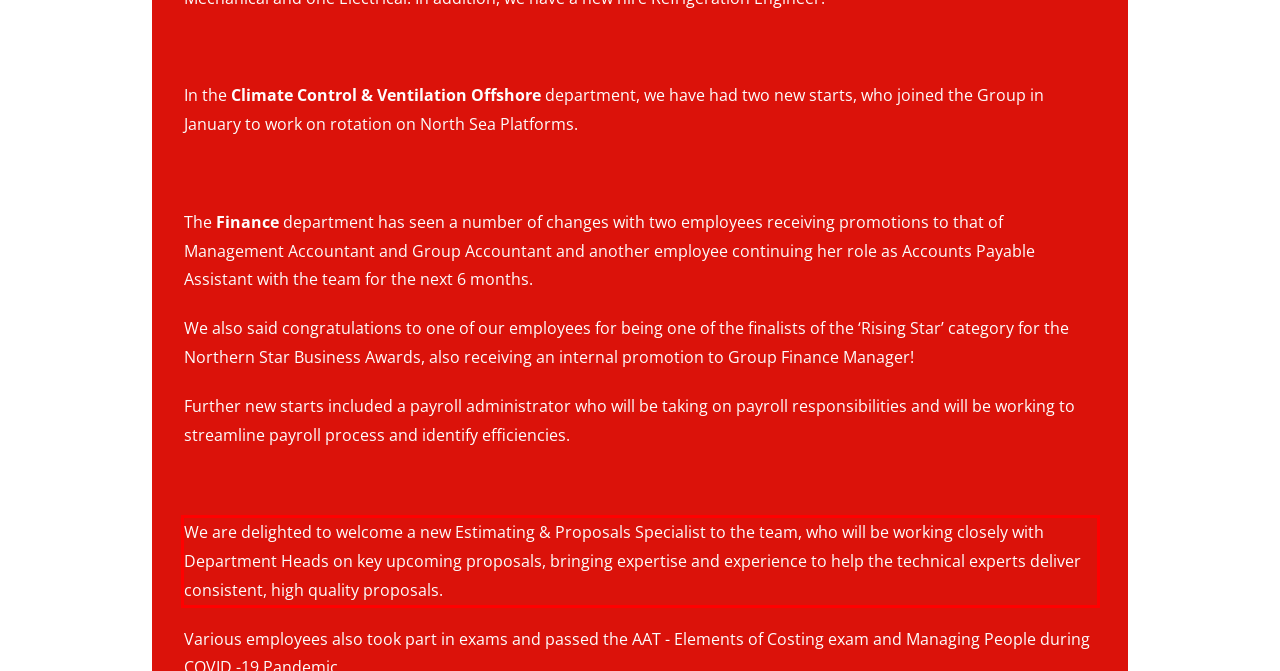In the screenshot of the webpage, find the red bounding box and perform OCR to obtain the text content restricted within this red bounding box.

We are delighted to welcome a new Estimating & Proposals Specialist to the team, who will be working closely with Department Heads on key upcoming proposals, bringing expertise and experience to help the technical experts deliver consistent, high quality proposals.